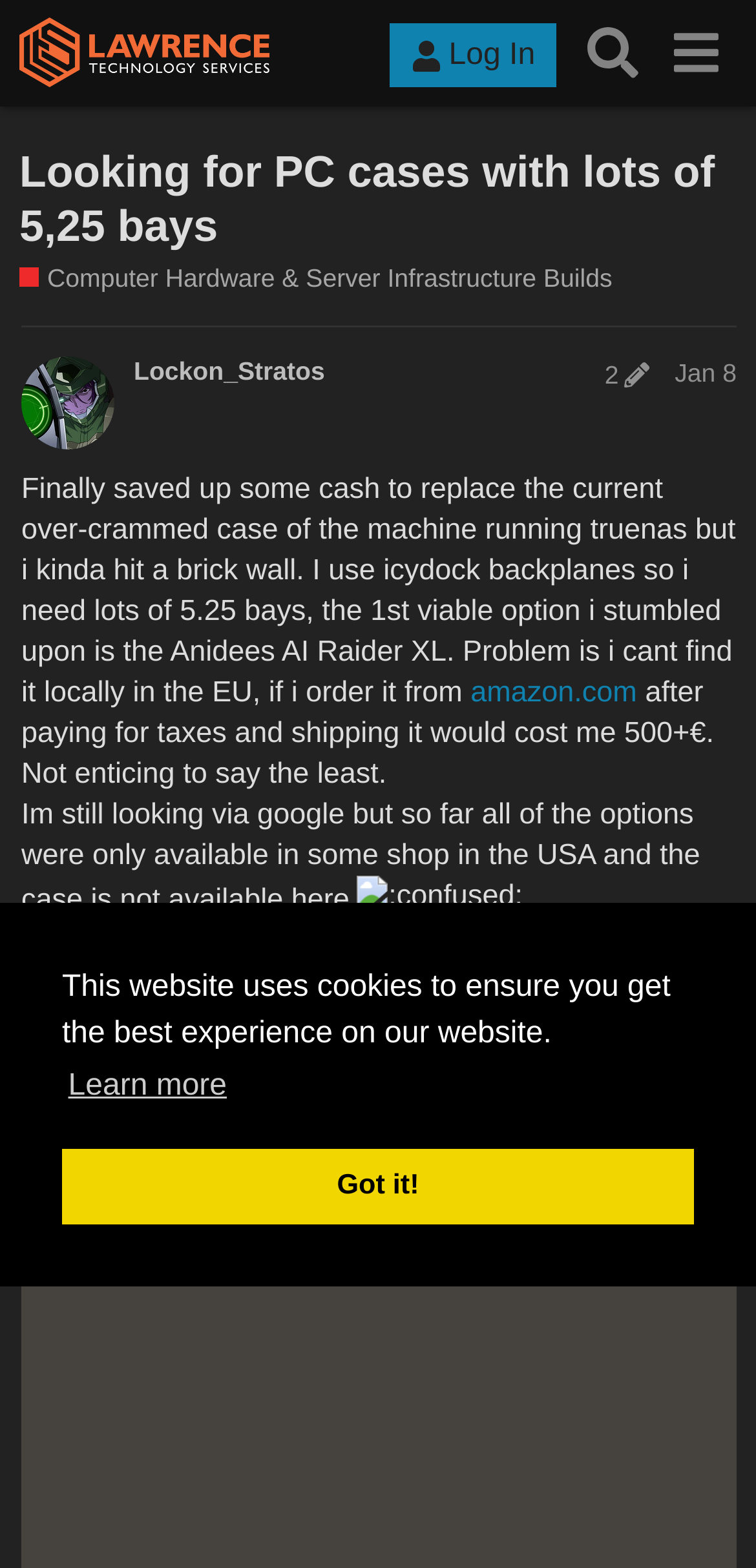Find the bounding box coordinates of the element to click in order to complete this instruction: "view March 2019". The bounding box coordinates must be four float numbers between 0 and 1, denoted as [left, top, right, bottom].

None